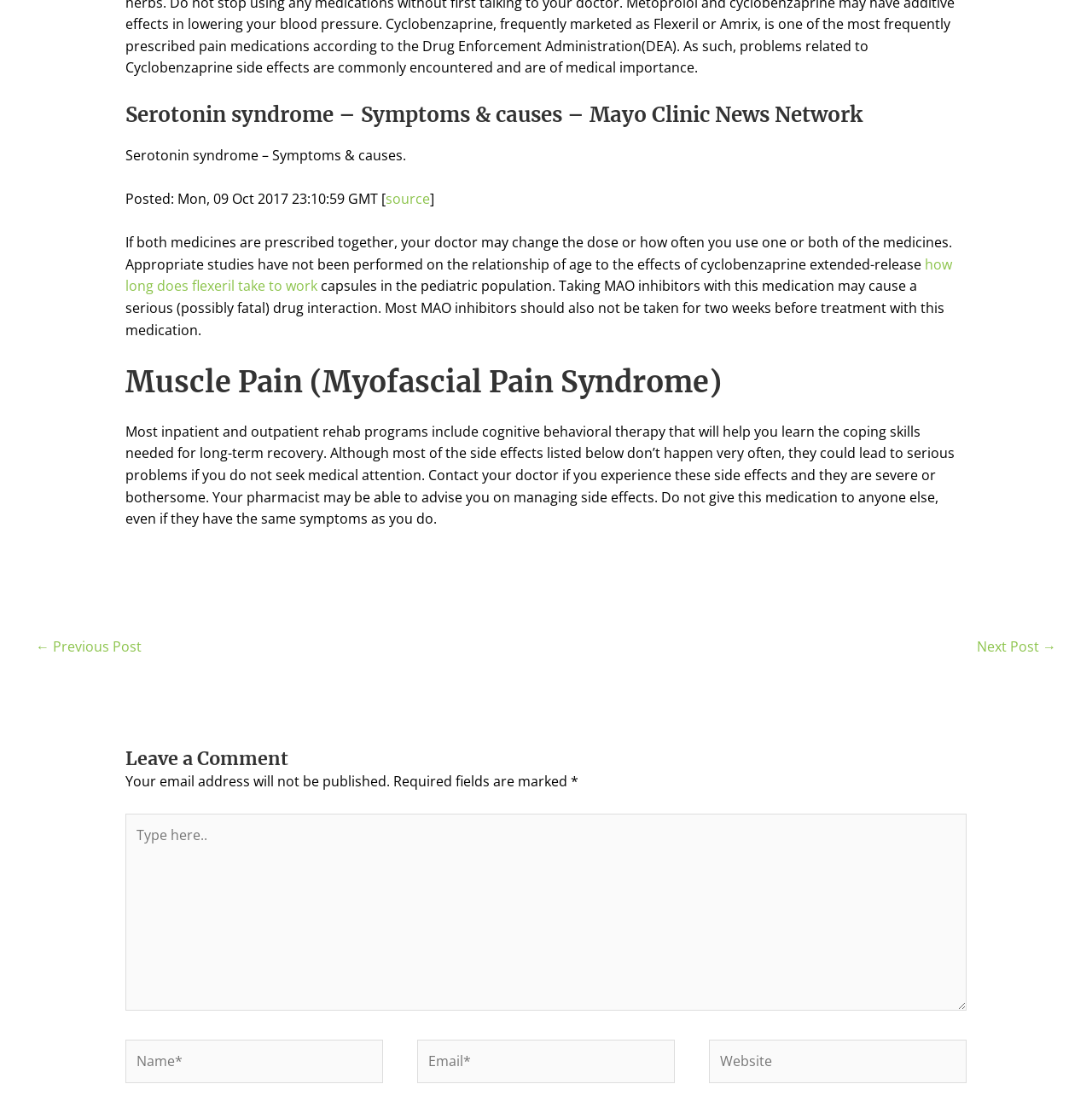Can you show the bounding box coordinates of the region to click on to complete the task described in the instruction: "Click the 'source' link"?

[0.353, 0.17, 0.394, 0.187]